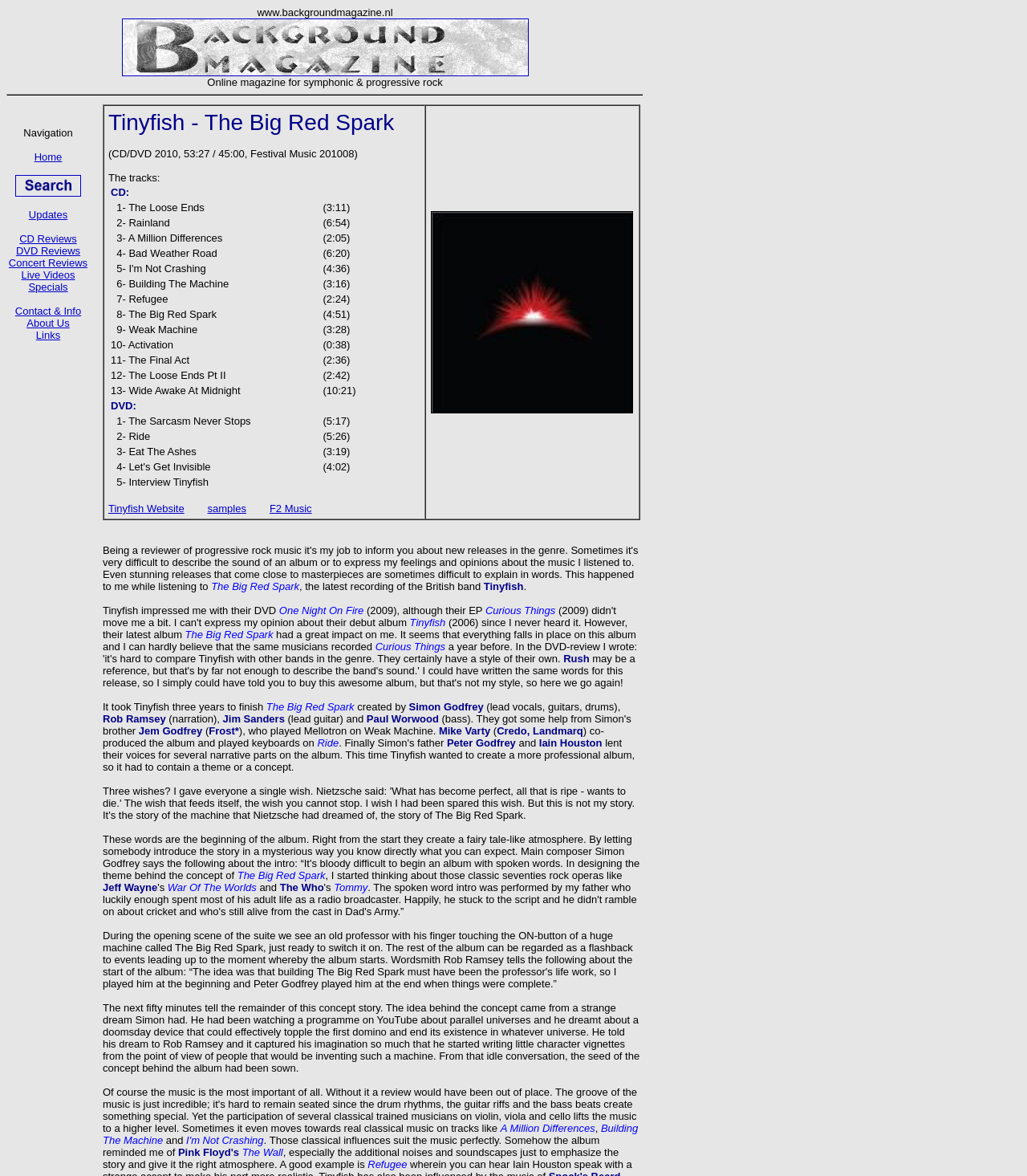Provide a brief response to the question below using one word or phrase:
How many tracks are in the CD?

13